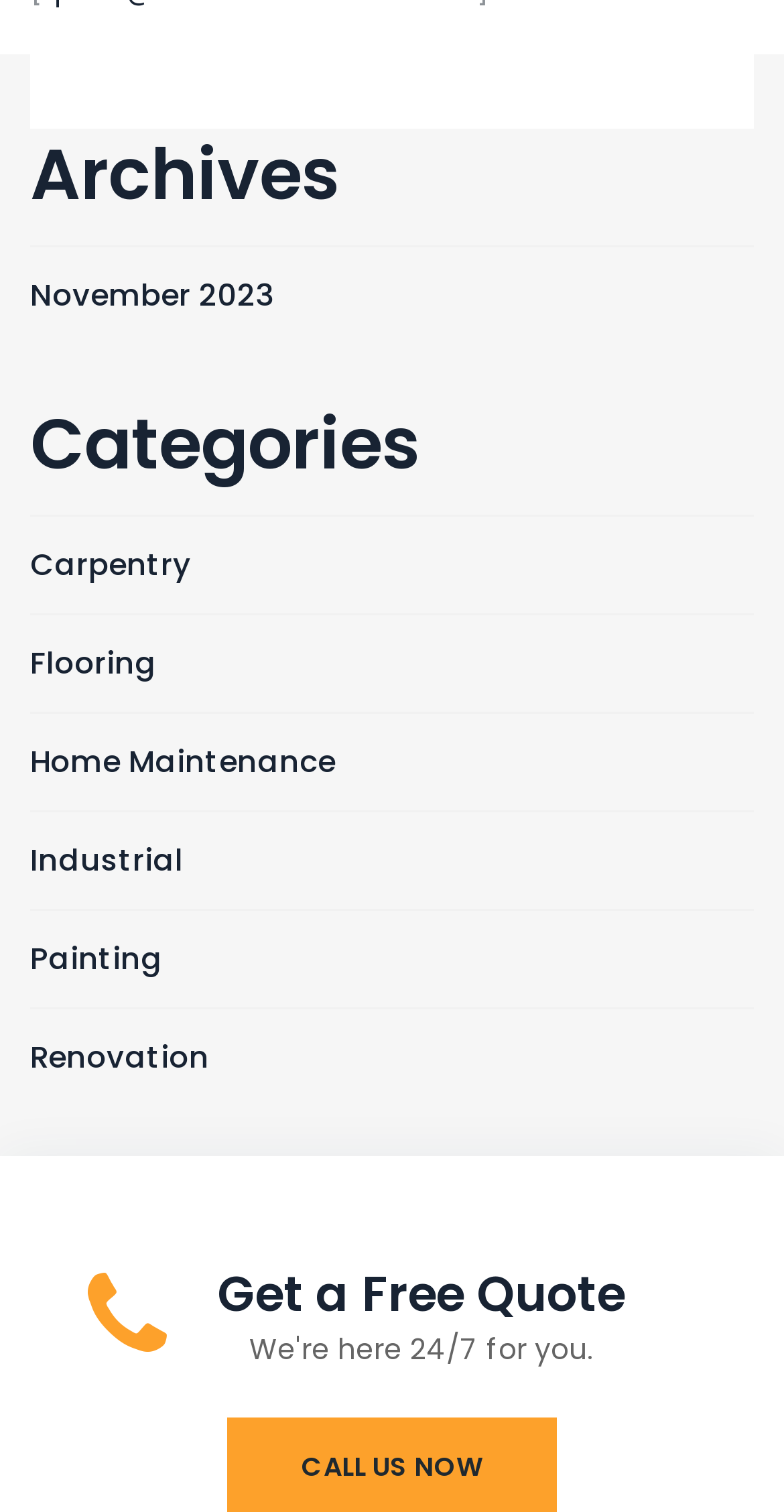Determine the bounding box coordinates for the region that must be clicked to execute the following instruction: "call us now".

[0.385, 0.957, 0.615, 0.983]